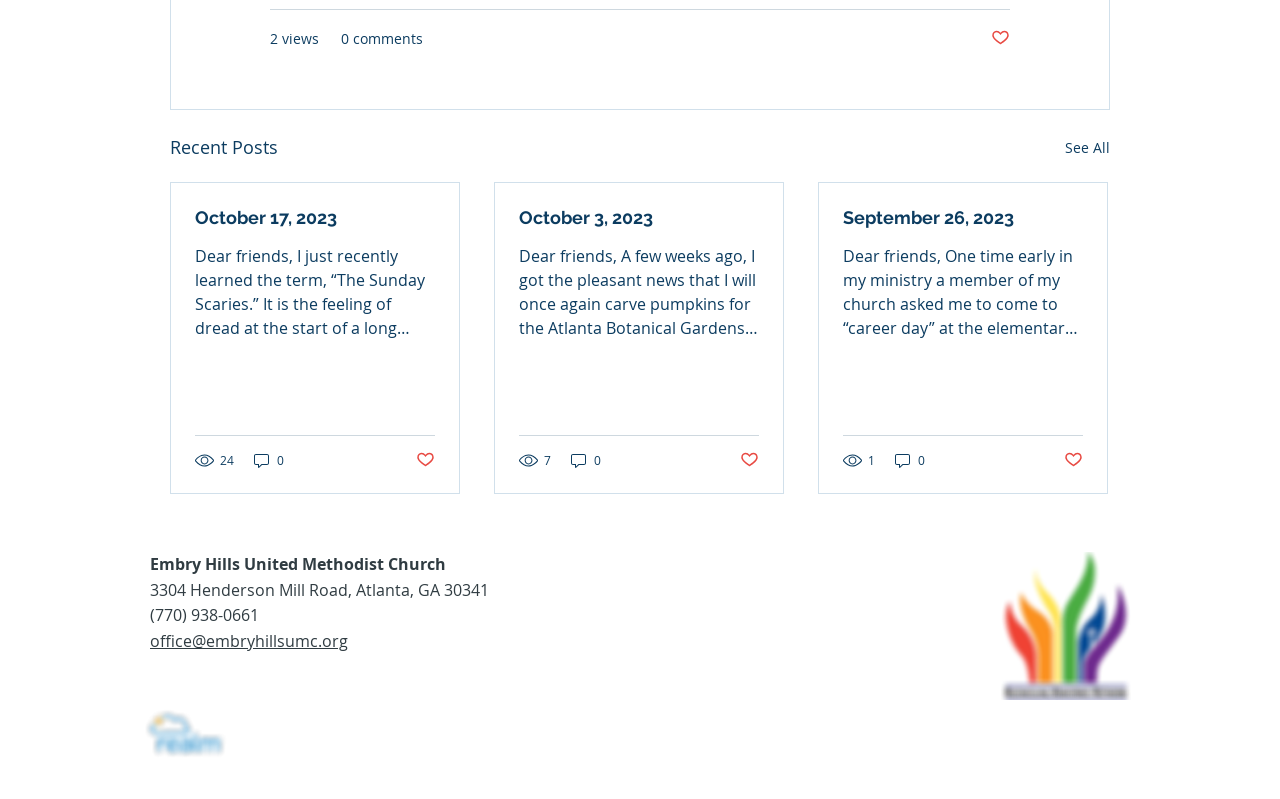Please specify the coordinates of the bounding box for the element that should be clicked to carry out this instruction: "Search the site". The coordinates must be four float numbers between 0 and 1, formatted as [left, top, right, bottom].

[0.181, 0.907, 0.475, 0.951]